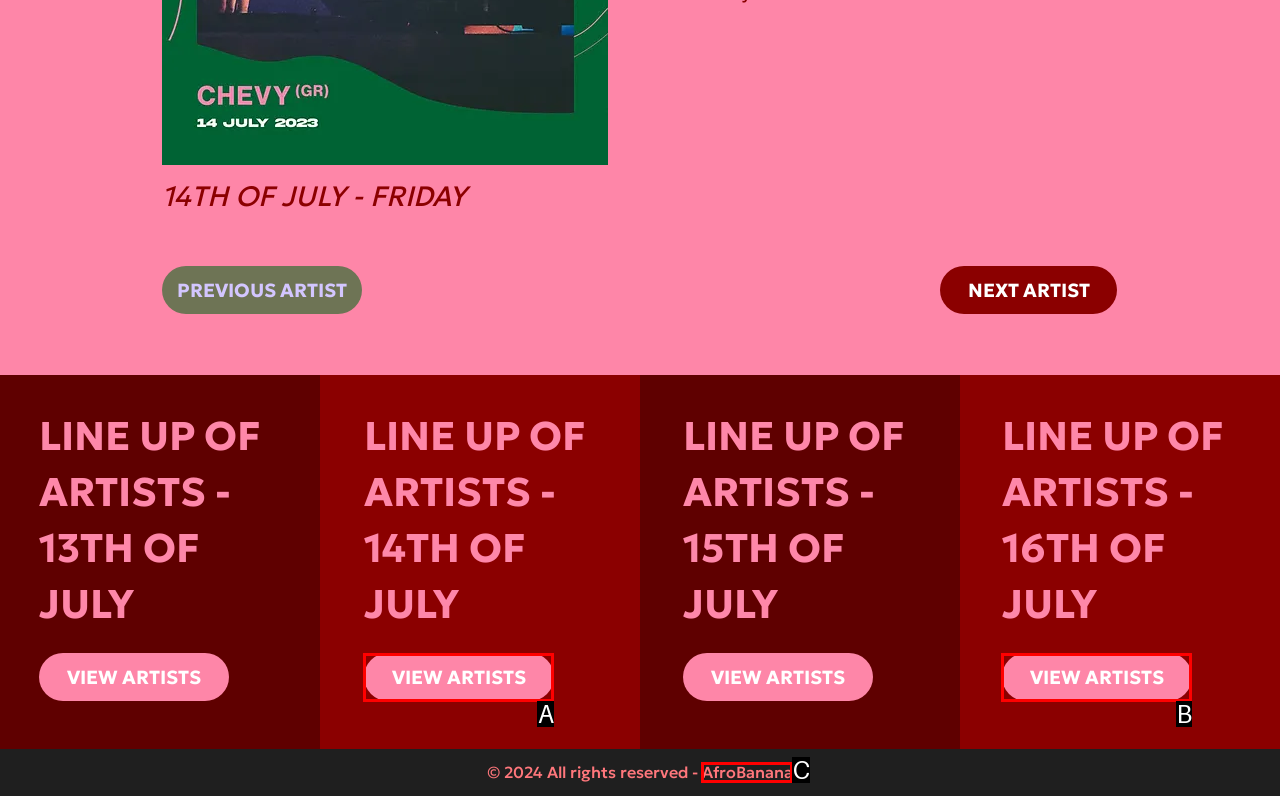Tell me the letter of the HTML element that best matches the description: [MR] Wikipedia: Battle of Largs from the provided options.

None